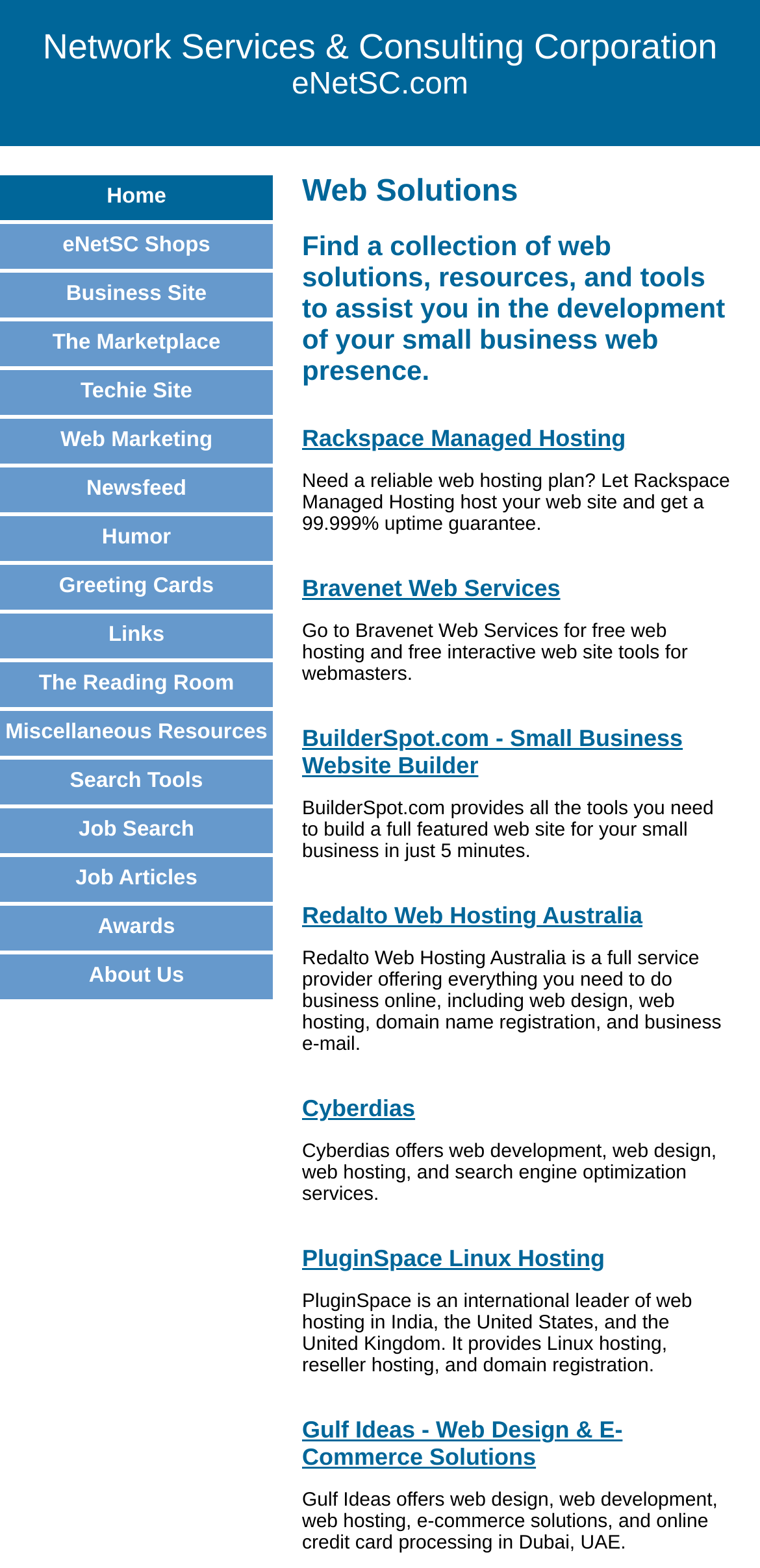Identify the bounding box coordinates of the area you need to click to perform the following instruction: "Visit eNetSC Shops".

[0.082, 0.149, 0.277, 0.164]